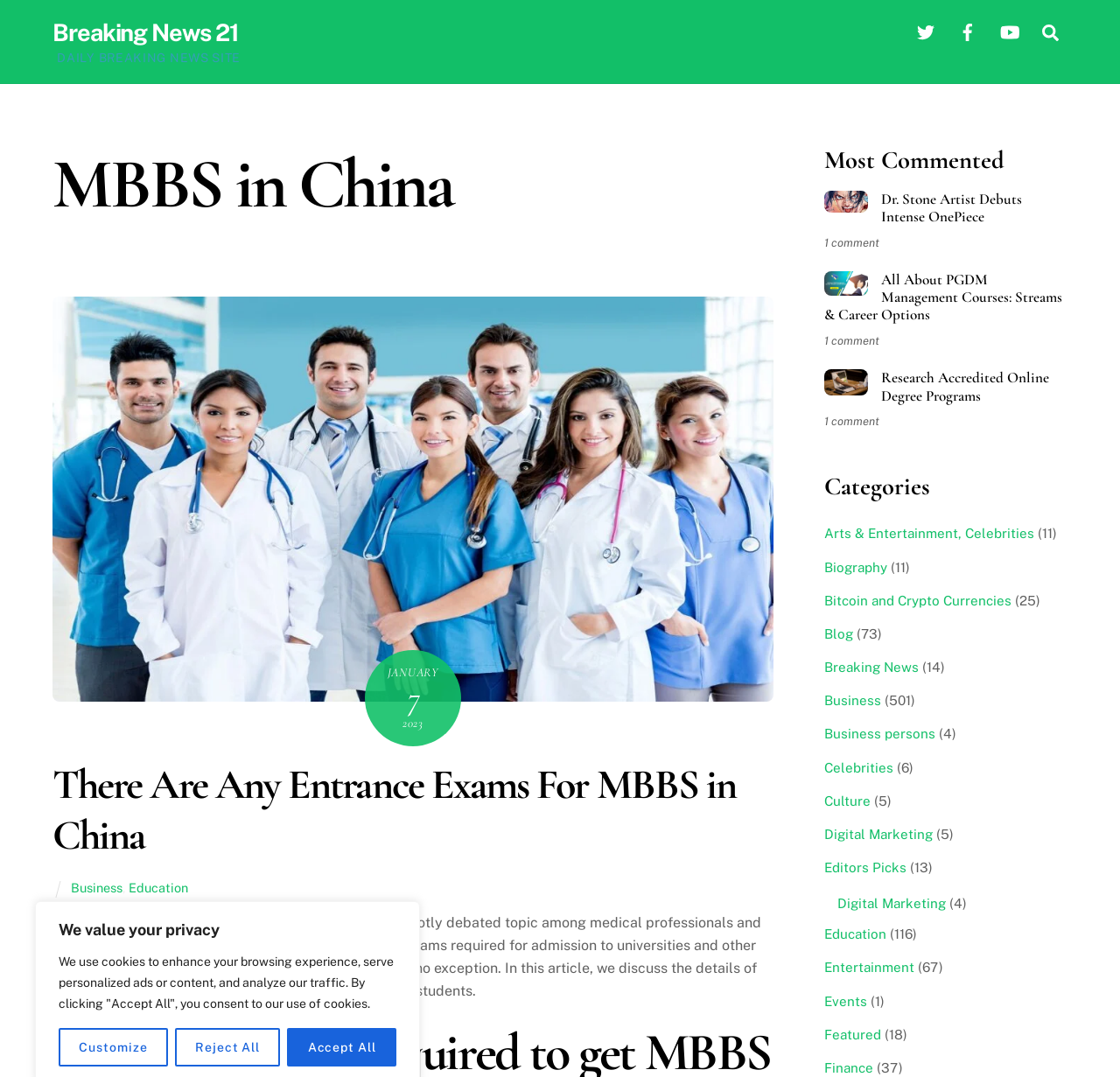Respond to the question below with a single word or phrase:
What is the main topic of the webpage?

MBBS in China